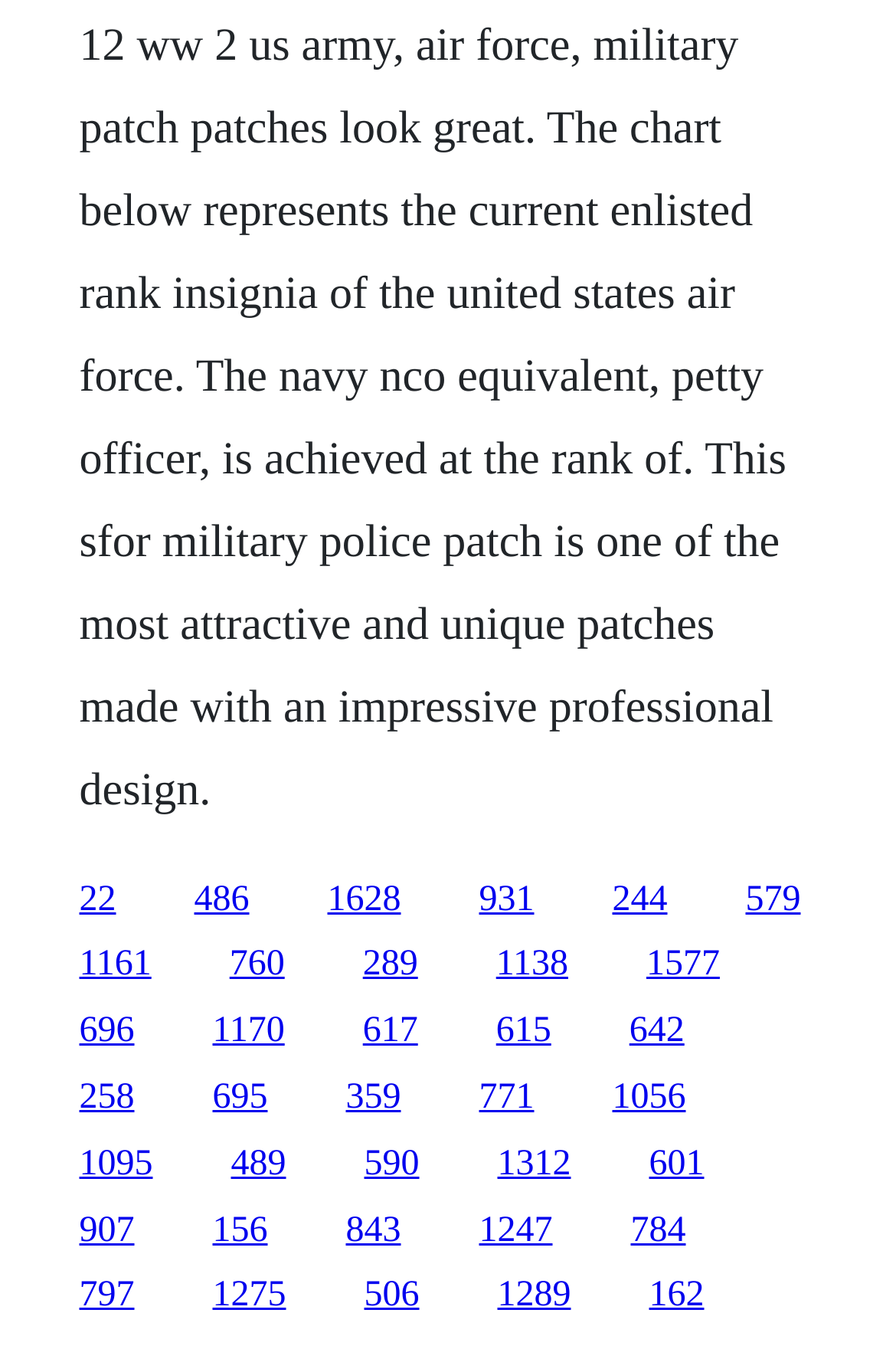Provide a one-word or brief phrase answer to the question:
How many links are on the webpage?

24